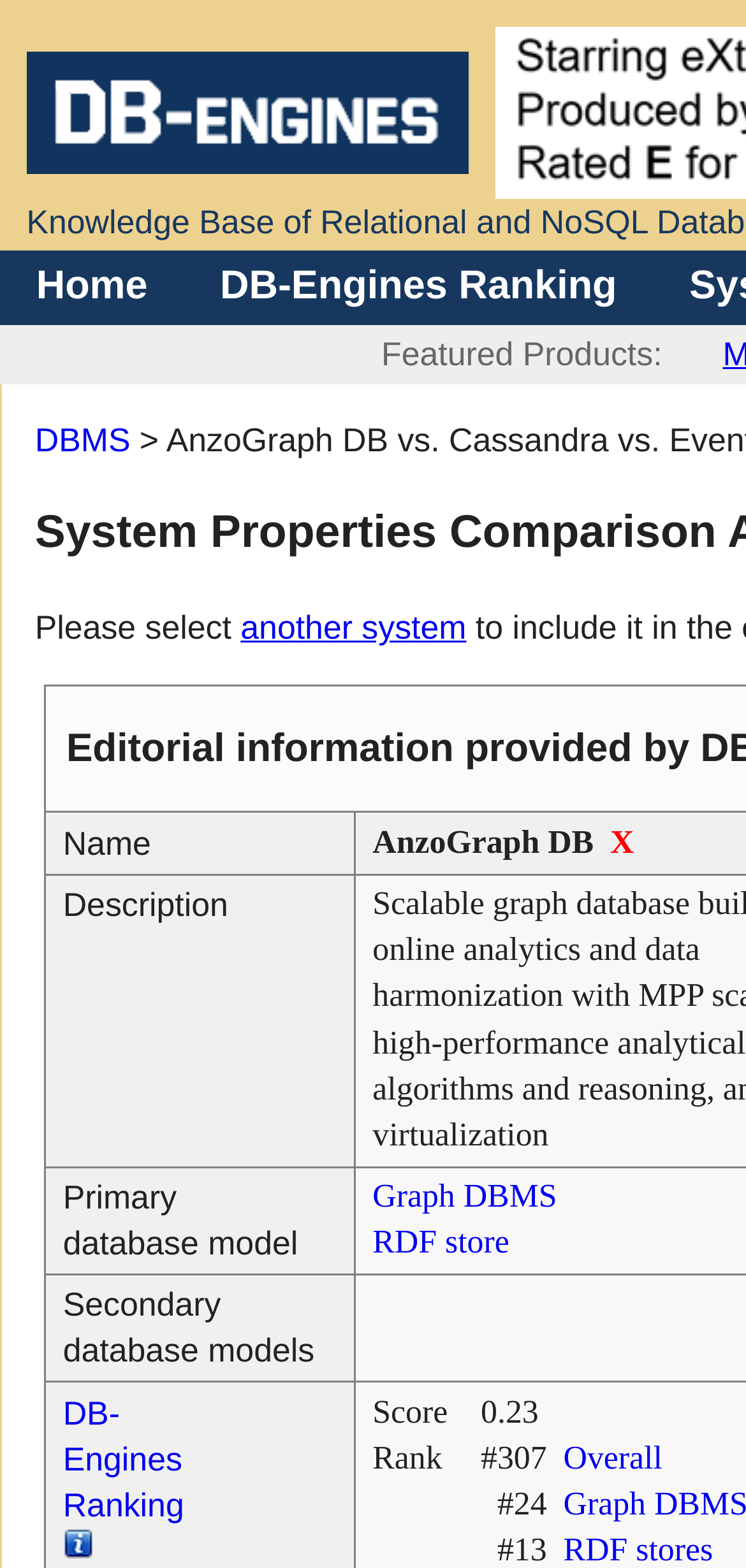From the element description: "Home", extract the bounding box coordinates of the UI element. The coordinates should be expressed as four float numbers between 0 and 1, in the order [left, top, right, bottom].

[0.048, 0.169, 0.198, 0.197]